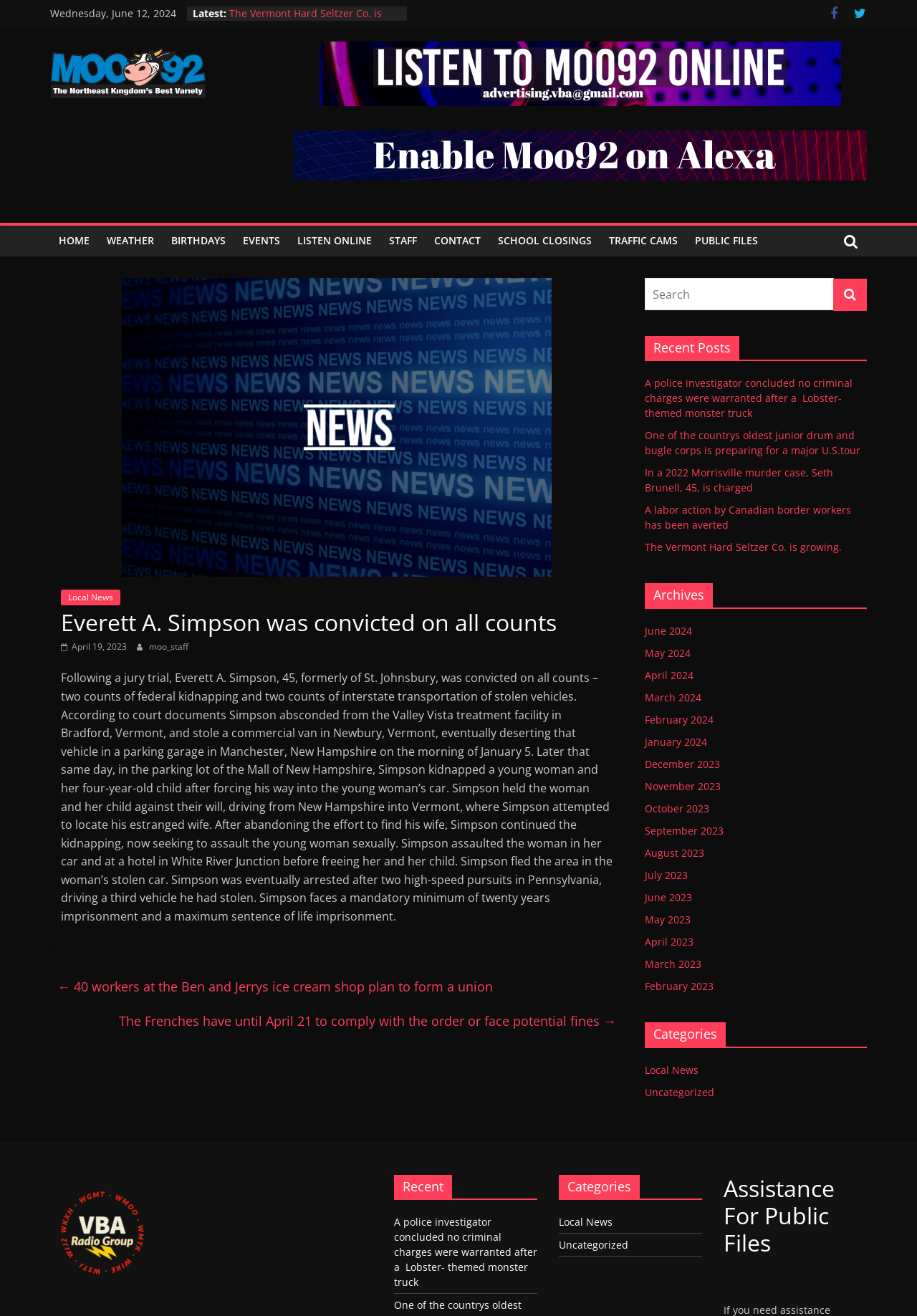How many links are there in the 'Recent Posts' section?
Please provide an in-depth and detailed response to the question.

The 'Recent Posts' section is located in the complementary element with the heading 'Recent Posts' and bounding box coordinates [0.703, 0.255, 0.945, 0.424]. Within this section, there are 5 link elements, each corresponding to a recent post.